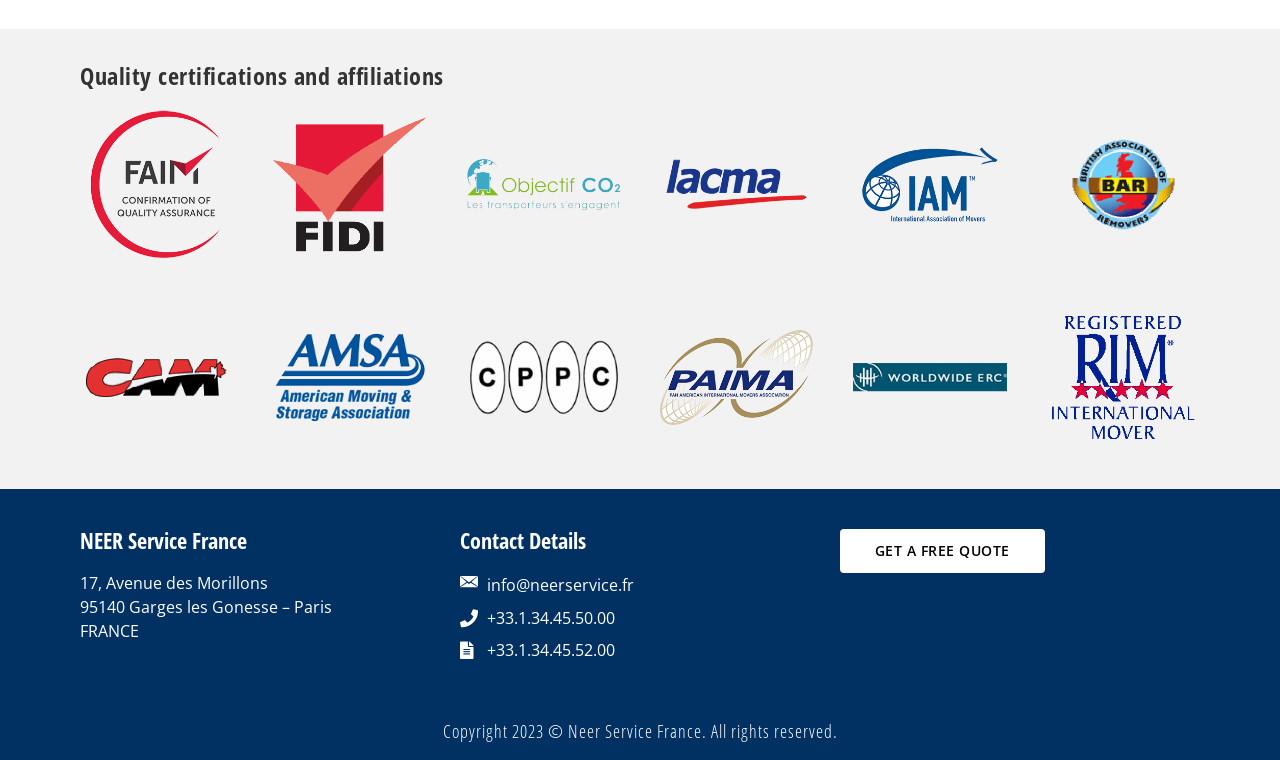What year is the copyright for Neer Service France?
Respond to the question with a single word or phrase according to the image.

2023